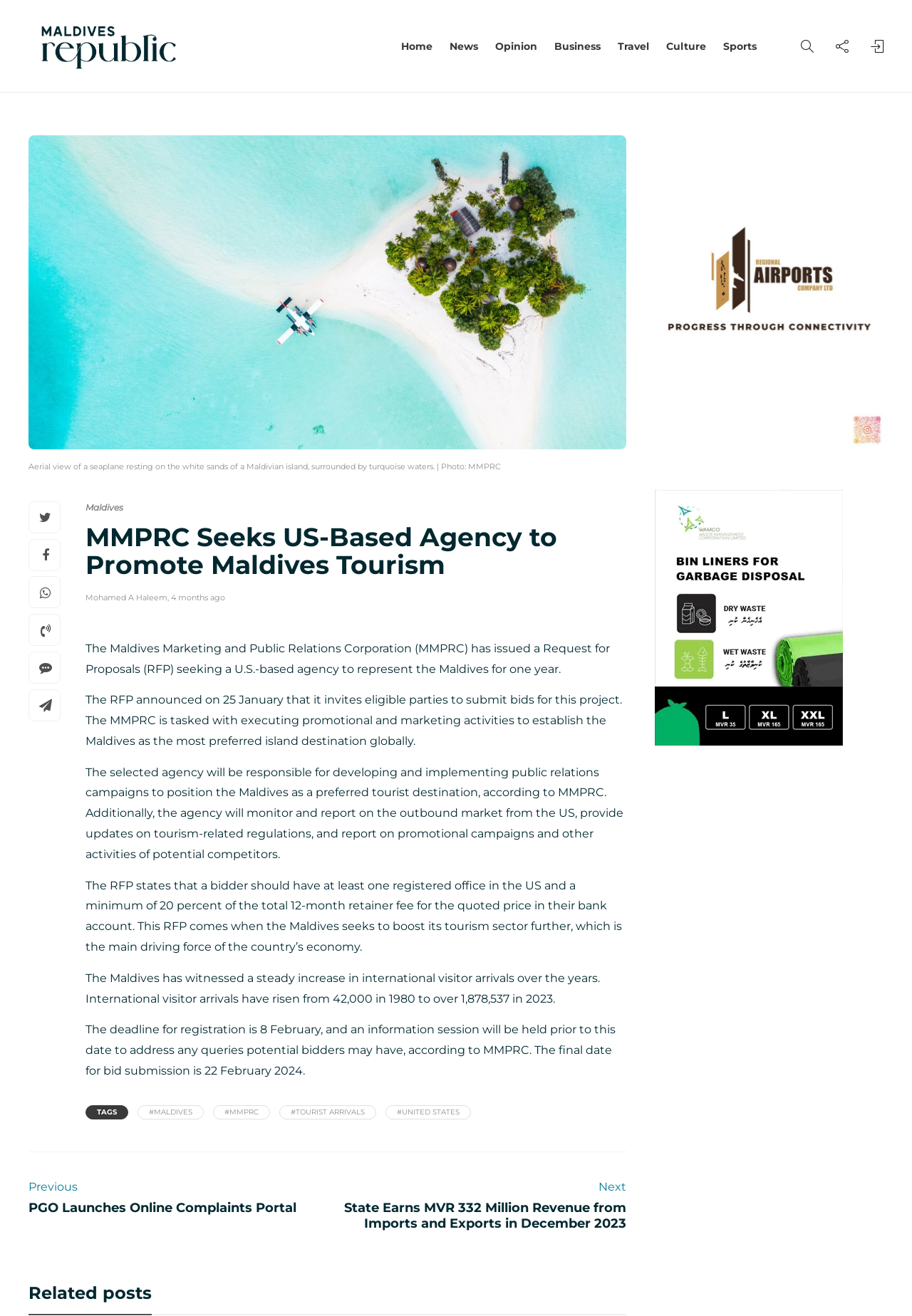Select the bounding box coordinates of the element I need to click to carry out the following instruction: "Click on the Travel link".

[0.677, 0.014, 0.712, 0.055]